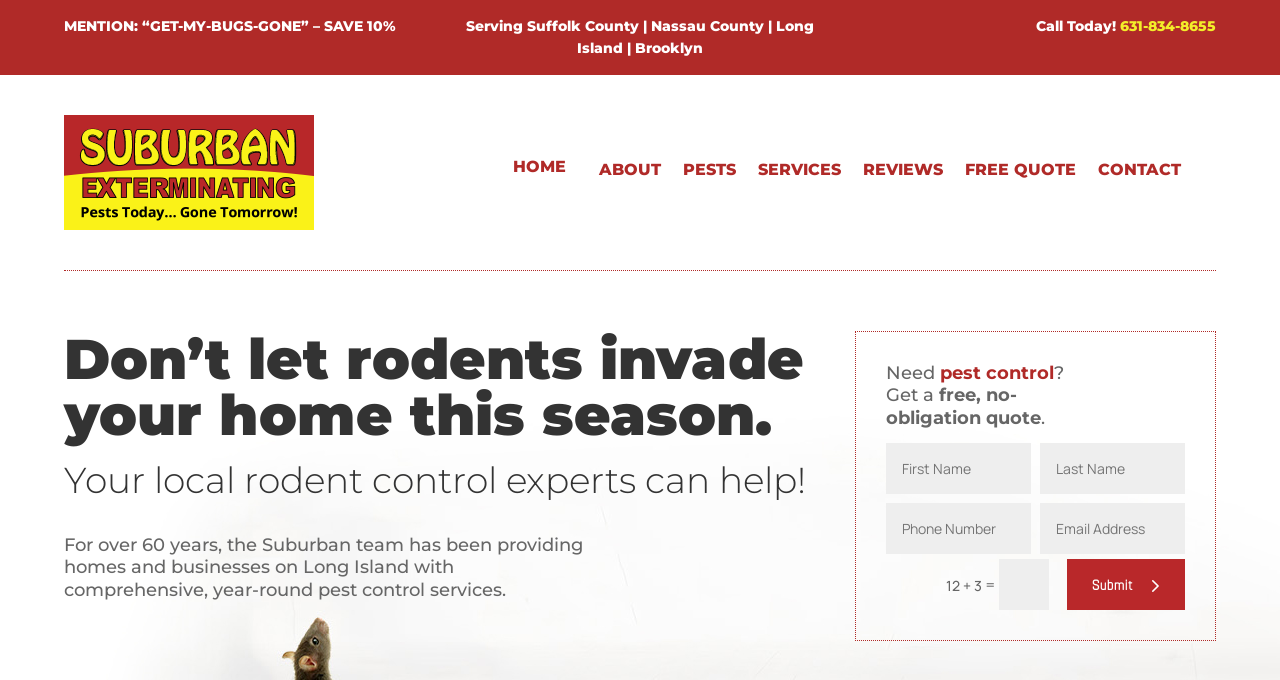Specify the bounding box coordinates for the region that must be clicked to perform the given instruction: "Submit the form".

[0.834, 0.822, 0.926, 0.897]